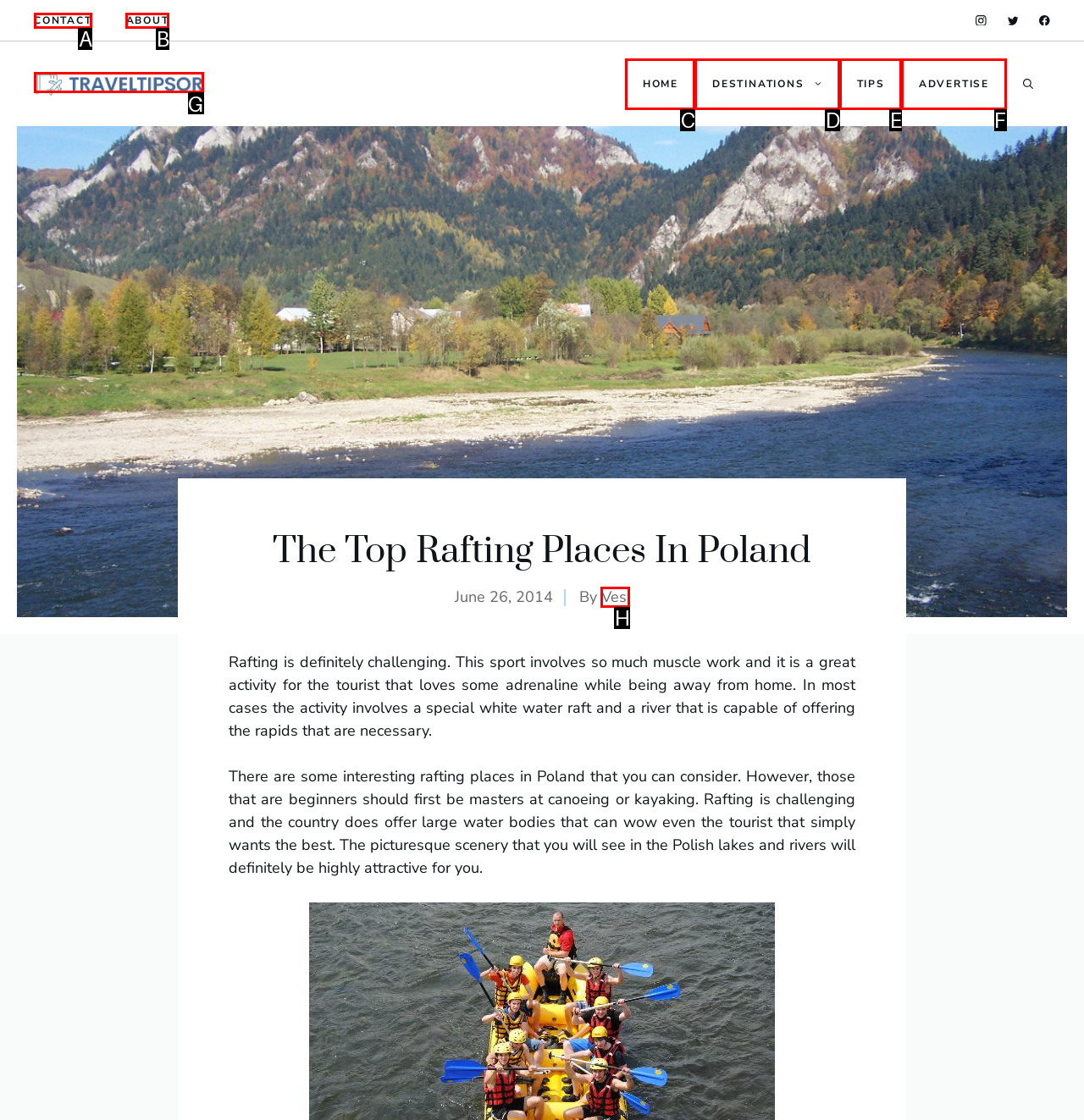Identify the option that corresponds to: Home
Respond with the corresponding letter from the choices provided.

C